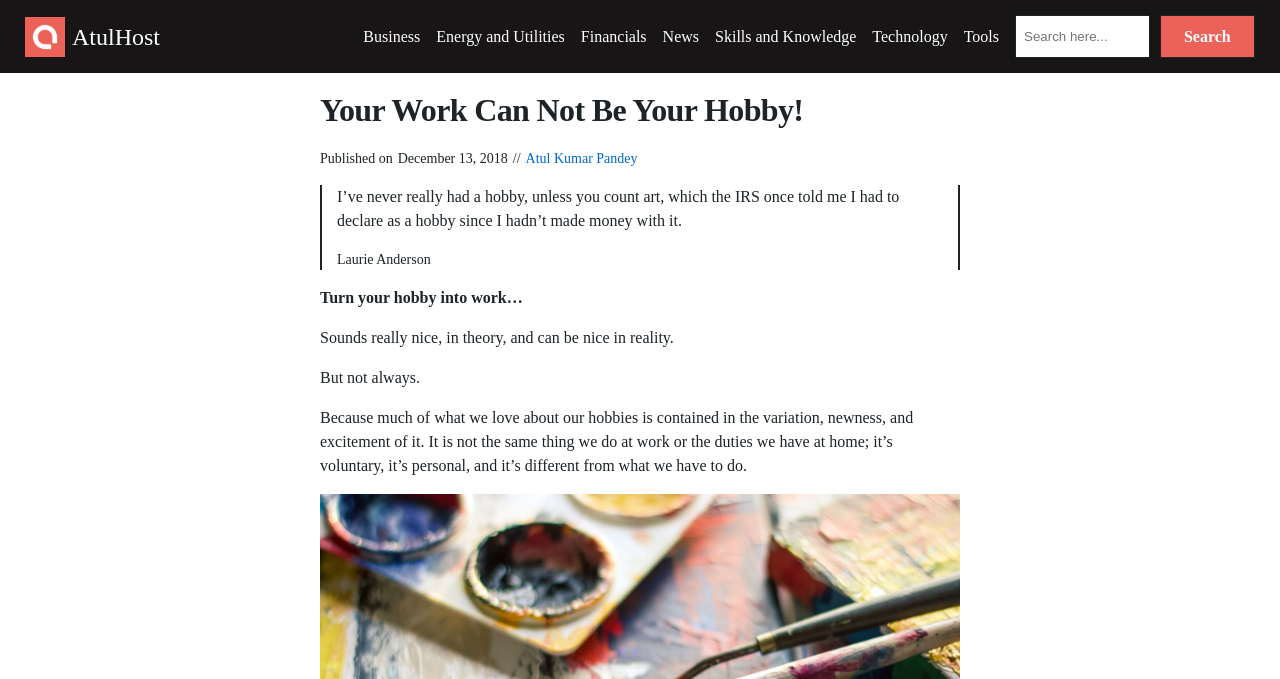Using the information in the image, give a detailed answer to the following question: What is the topic of the article?

The topic of the article can be inferred from the text 'Turn your hobby into work…' and the subsequent paragraphs discussing the idea of turning a hobby into a job.